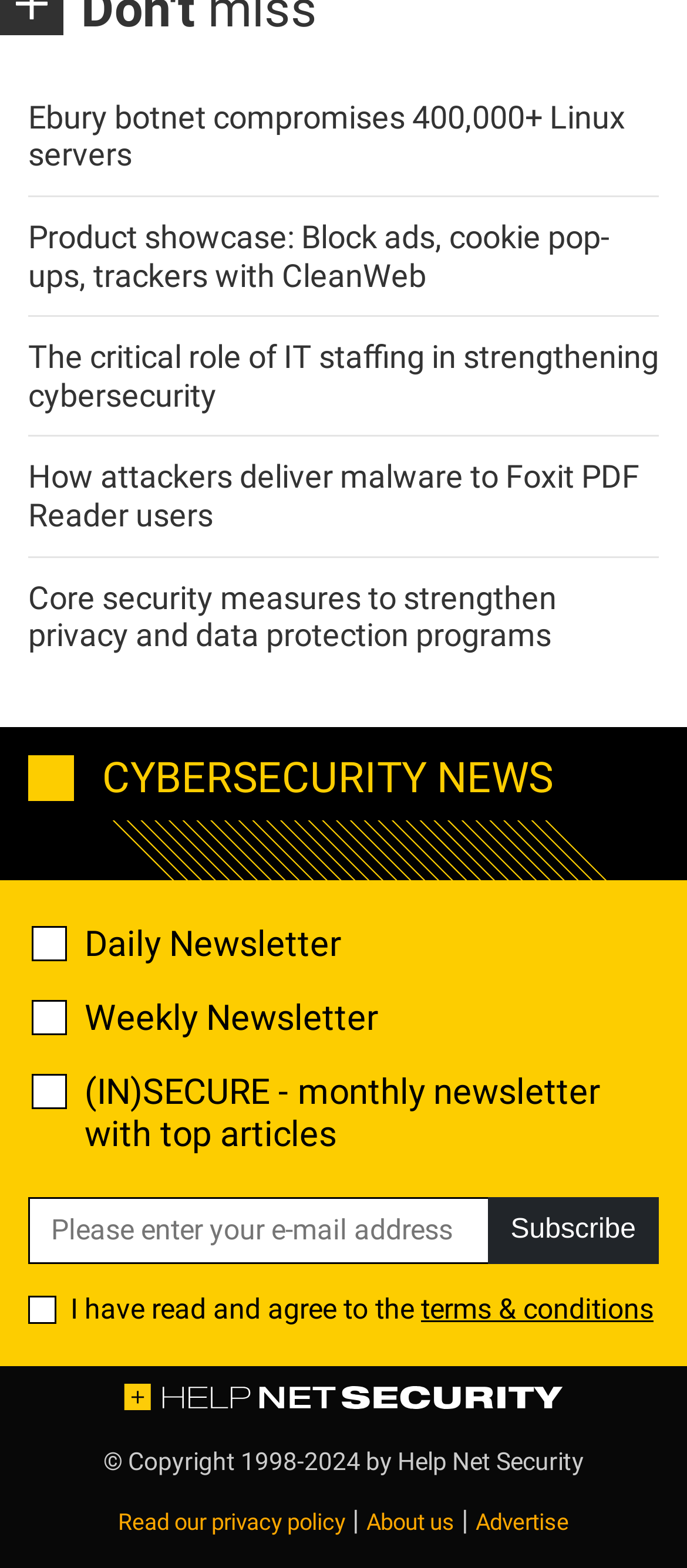Please determine the bounding box coordinates of the element's region to click for the following instruction: "Subscribe to the newsletter".

[0.71, 0.764, 0.959, 0.807]